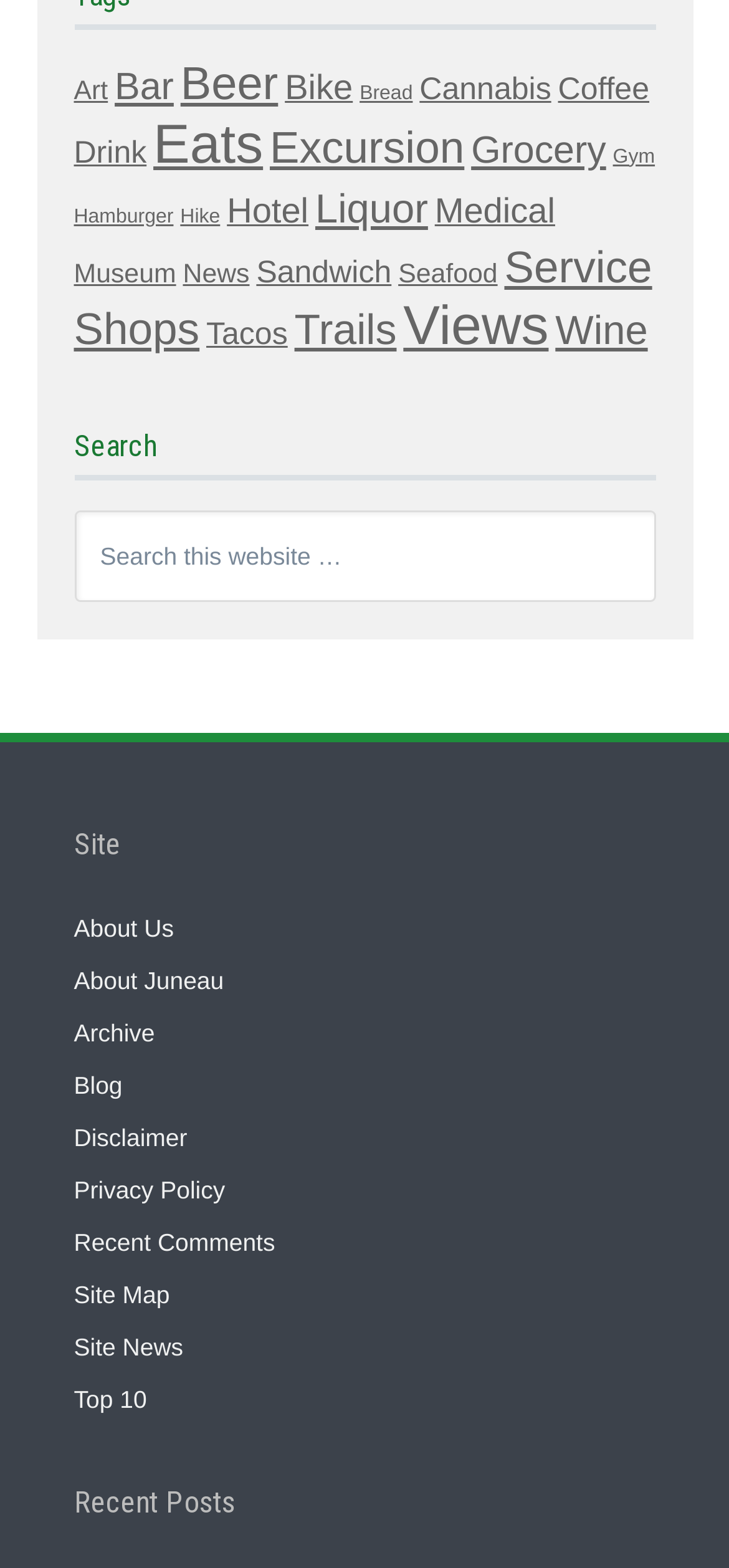How many links are in the 'Site' section?
Utilize the information in the image to give a detailed answer to the question.

I counted the number of links under the 'Site' heading, which includes links like 'About Us', 'About Juneau', 'Archive', and so on. There are 10 links in total.